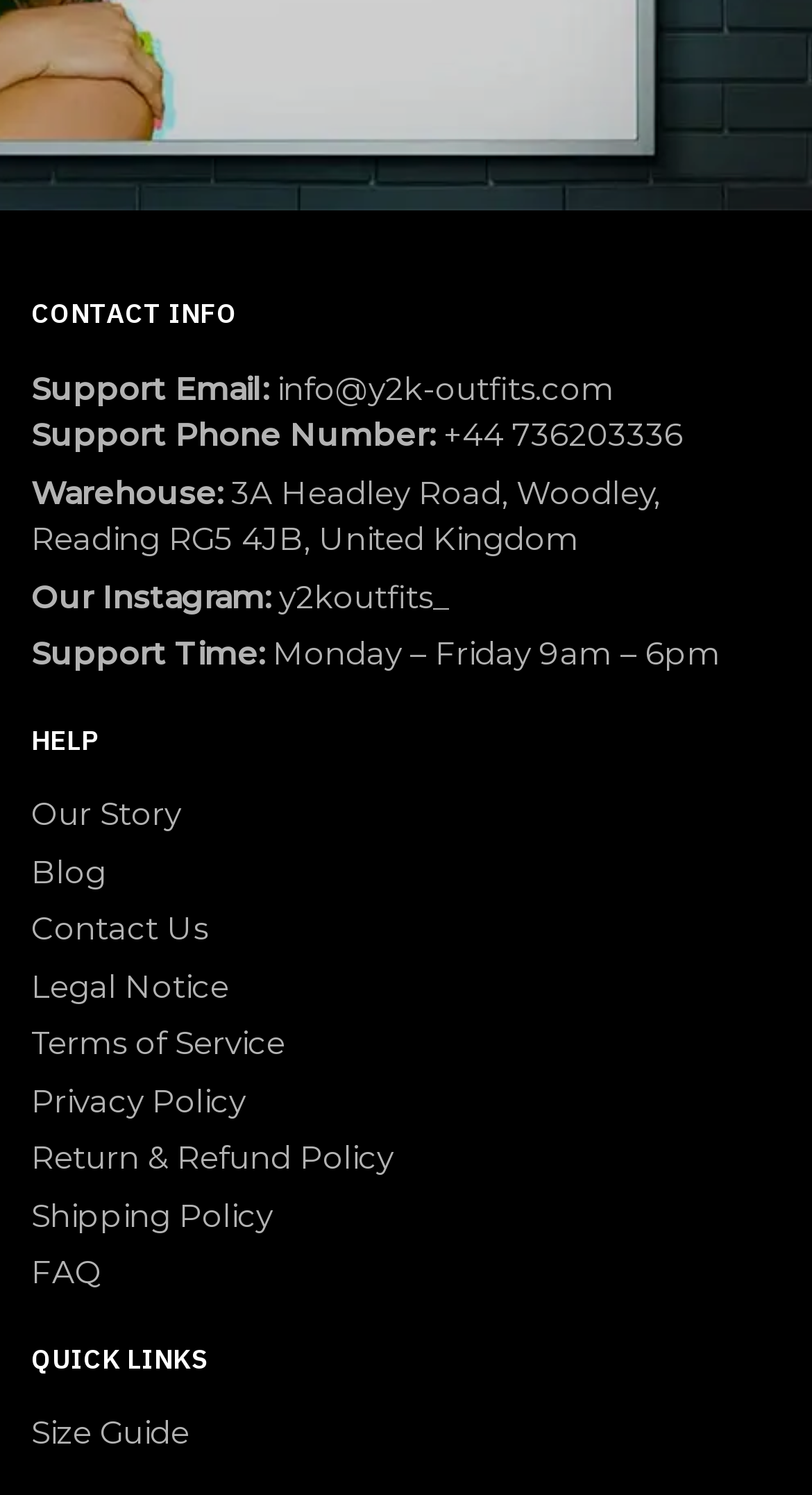What is the warehouse address?
We need a detailed and exhaustive answer to the question. Please elaborate.

I found the warehouse address by looking at the 'Warehouse:' section, which is located below the 'Support Phone Number:' section. The address is provided as a static text, and it is '3A Headley Road, Woodley, Reading RG5 4JB, United Kingdom'.